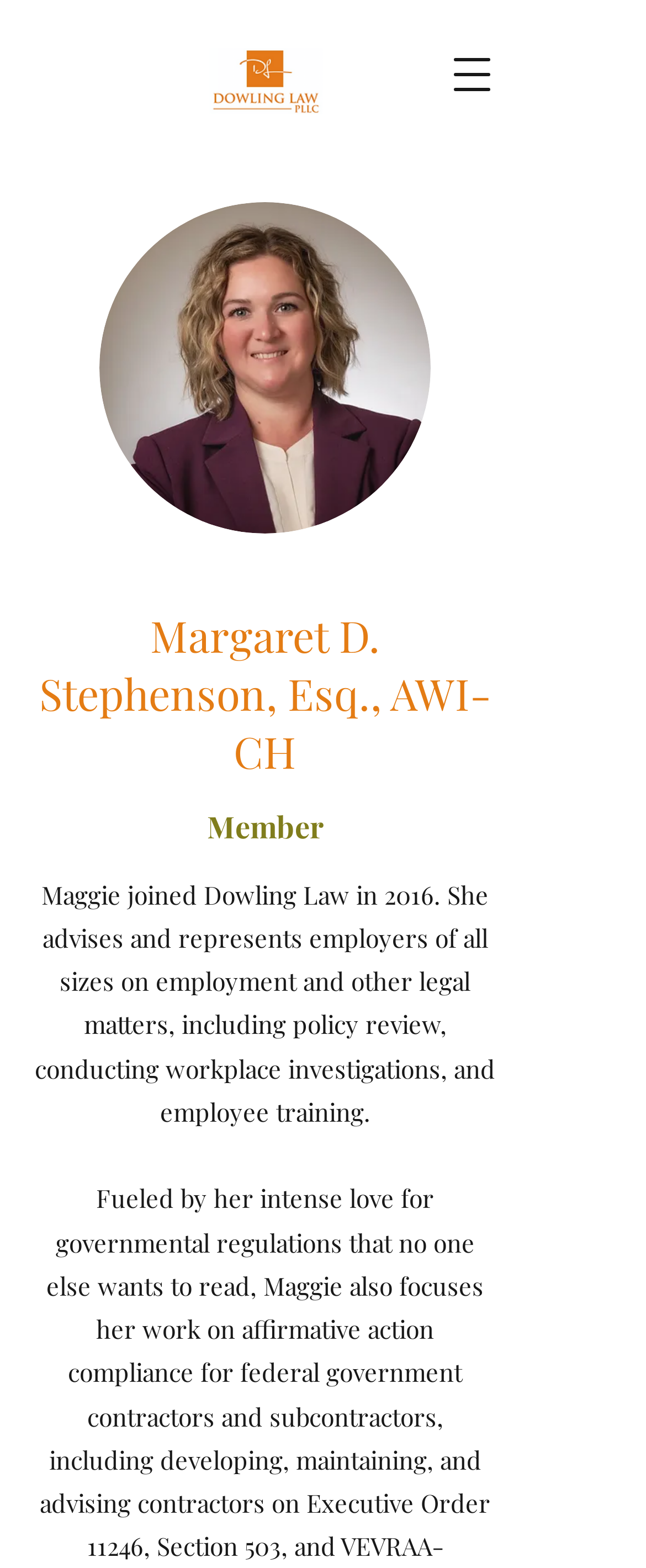What is Maggie's profession?
Based on the image, answer the question with as much detail as possible.

Based on the webpage, Maggie Stephenson is a lawyer, as indicated by the title 'Esq.' after her name and the description of her services, which include advising and representing employers on employment and other legal matters.